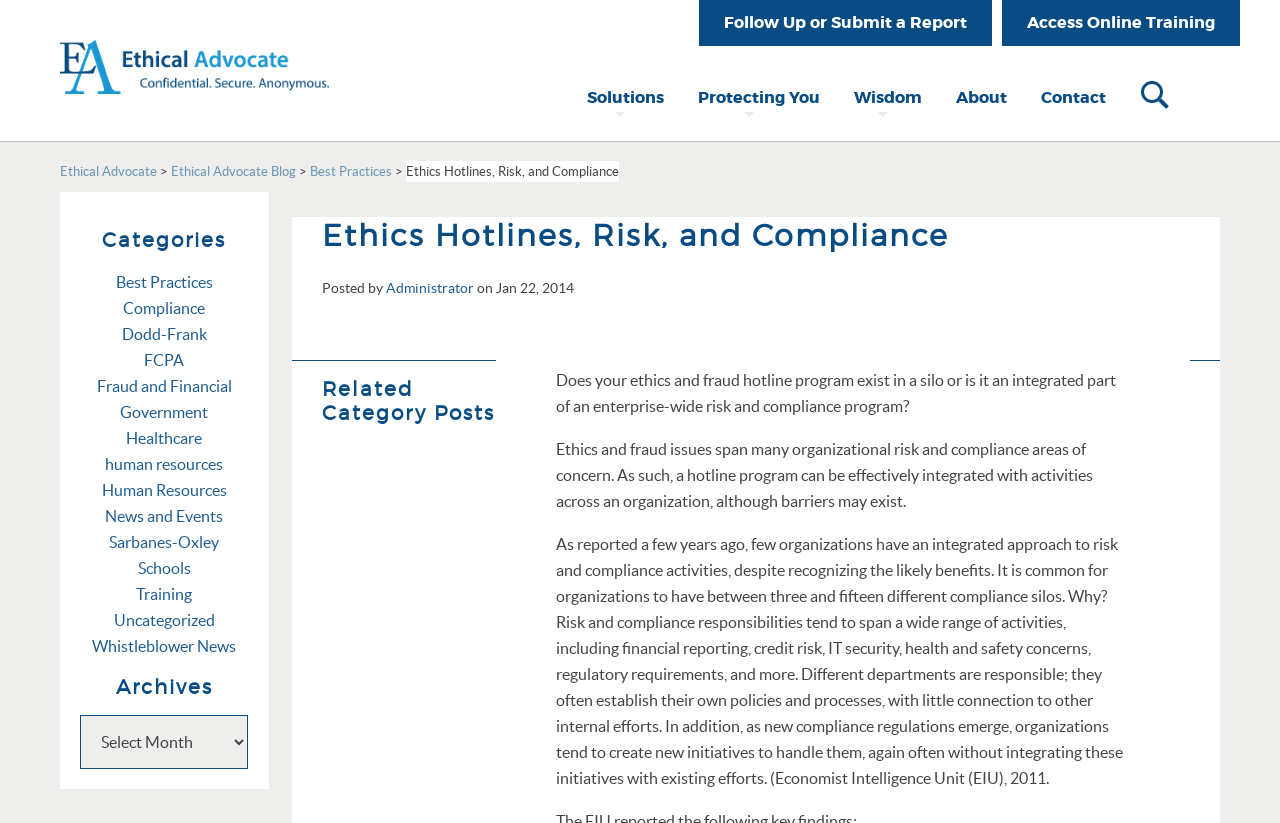Provide the bounding box coordinates of the HTML element described as: "Access Online Training". The bounding box coordinates should be four float numbers between 0 and 1, i.e., [left, top, right, bottom].

[0.783, 0.0, 0.969, 0.056]